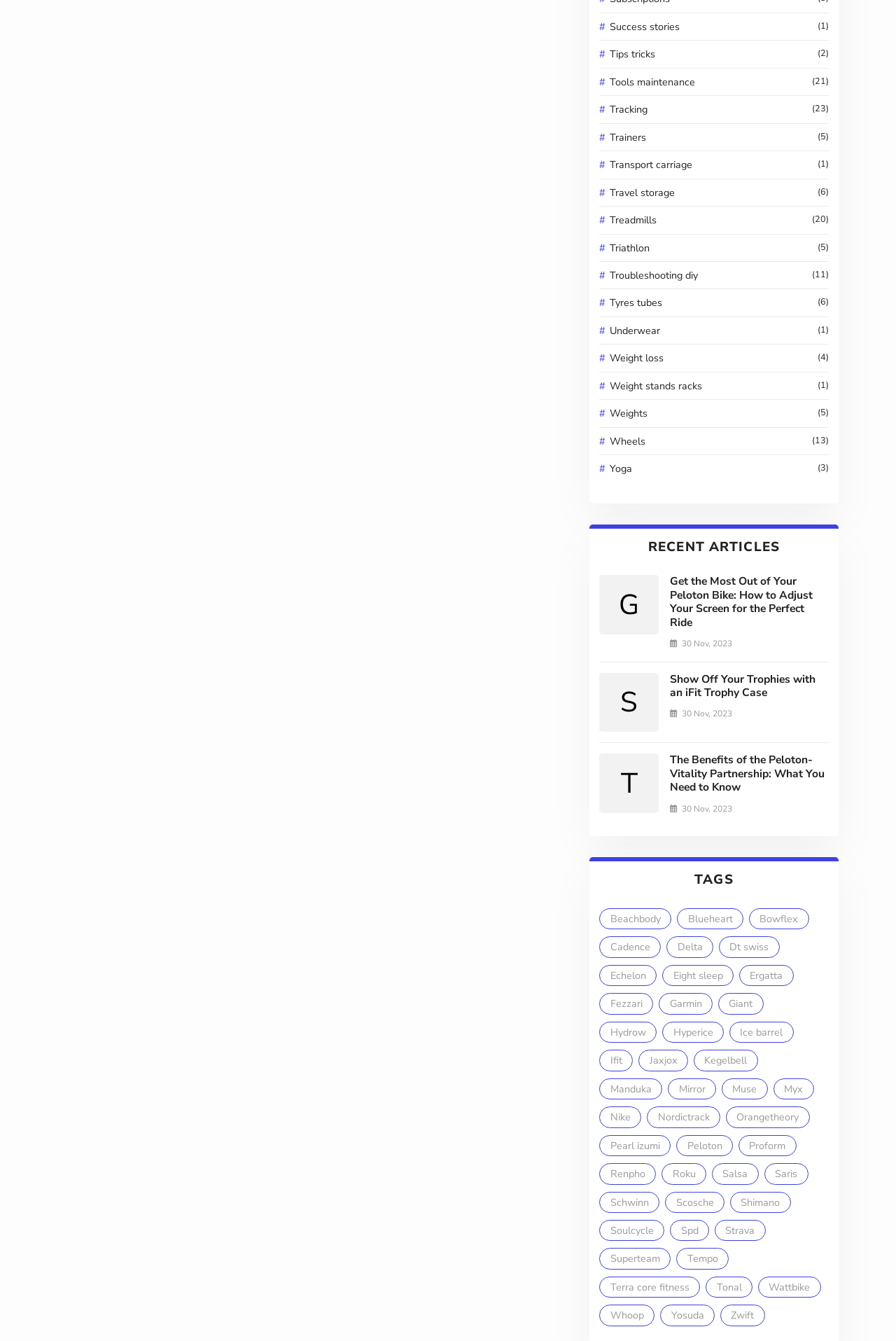Provide the bounding box coordinates of the HTML element described by the text: "Tyres tubes (6)".

[0.669, 0.22, 0.925, 0.232]